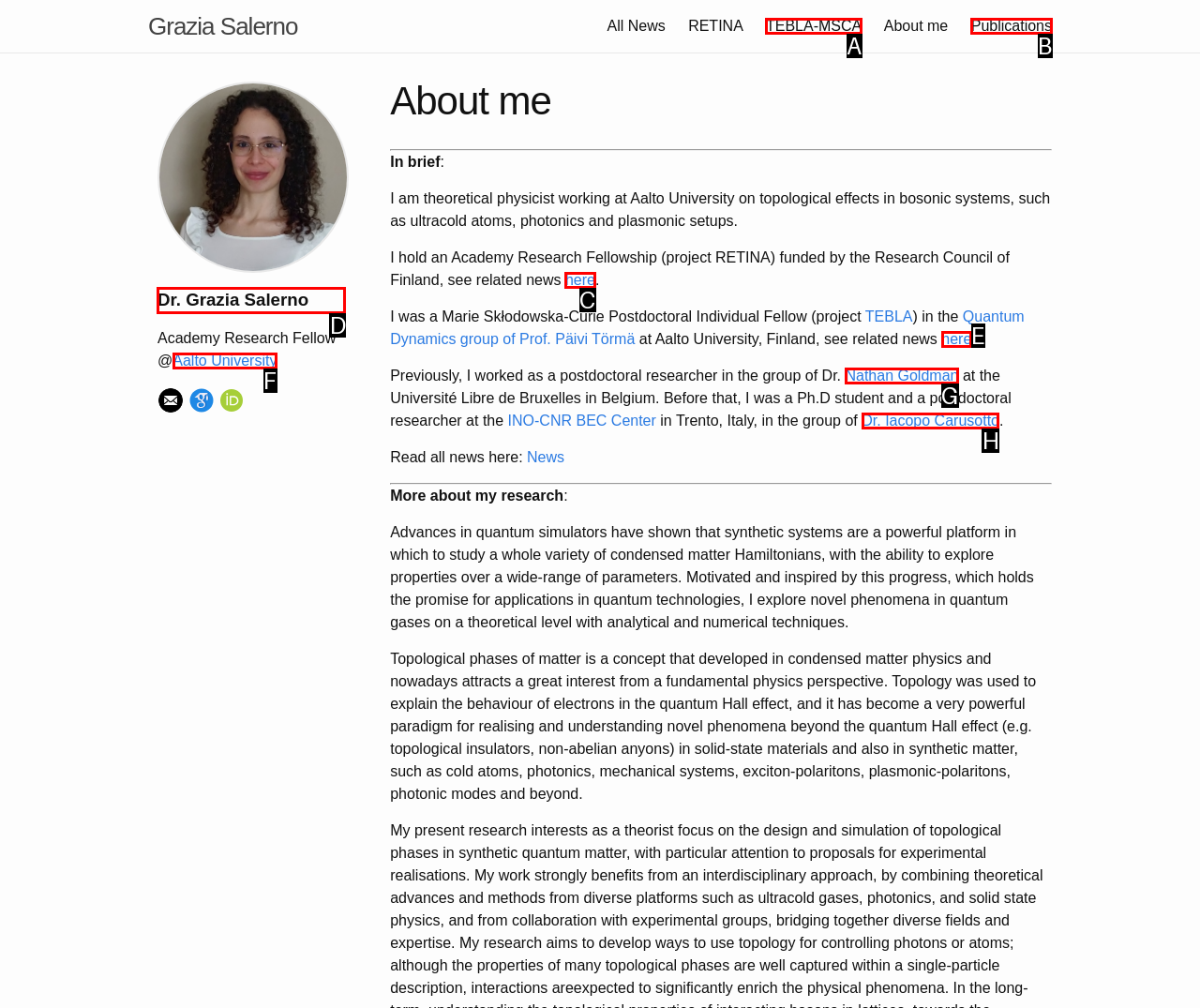Select the letter of the UI element that matches this task: Learn more about Dr. Grazia Salerno's research
Provide the answer as the letter of the correct choice.

D